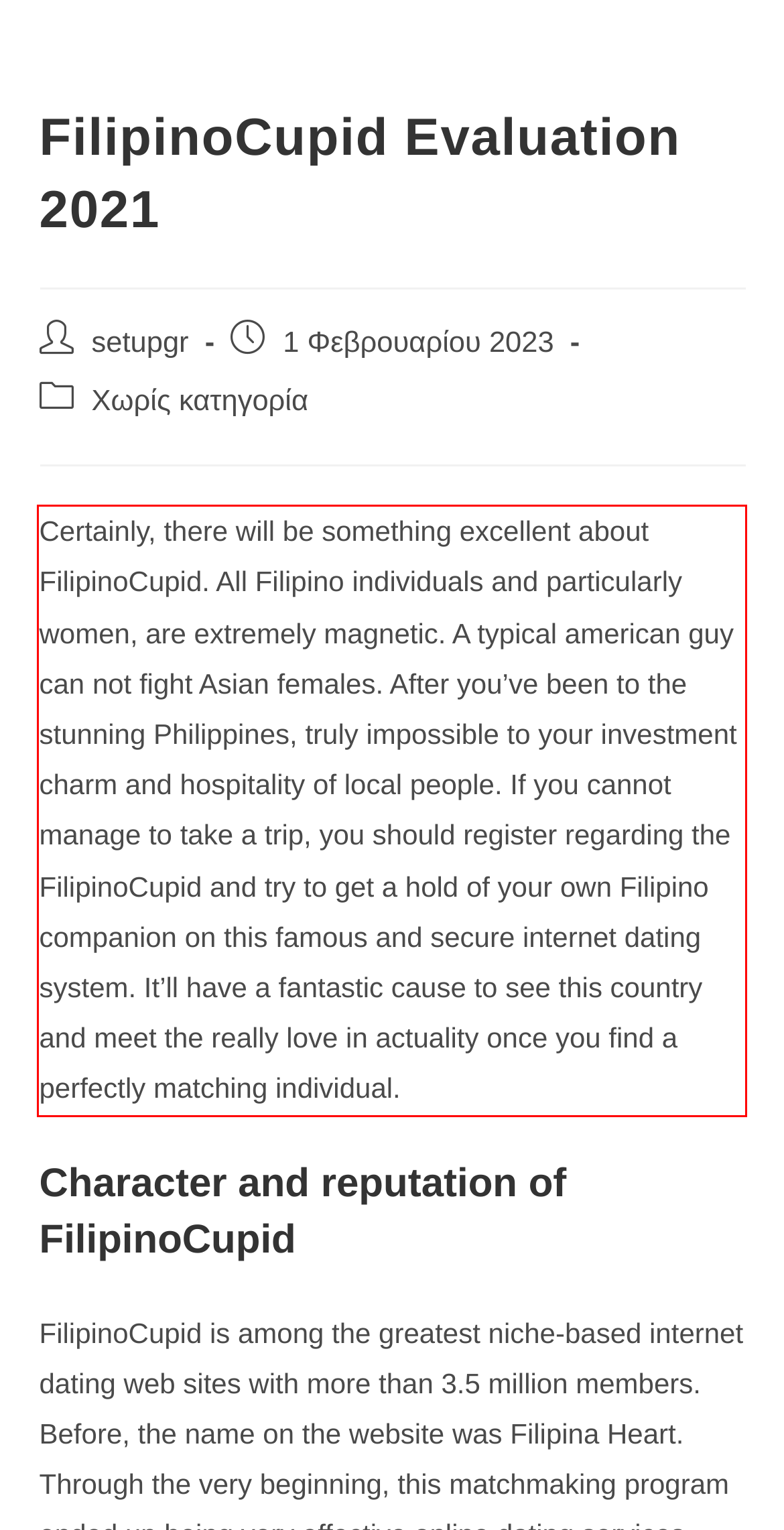Please perform OCR on the text within the red rectangle in the webpage screenshot and return the text content.

Certainly, there will be something excellent about FilipinoCupid. All Filipino individuals and particularly women, are extremely magnetic. A typical american guy can not fight Asian females. After you’ve been to the stunning Philippines, truly impossible to your investment charm and hospitality of local people. If you cannot manage to take a trip, you should register regarding the FilipinoCupid and try to get a hold of your own Filipino companion on this famous and secure internet dating system. It’ll have a fantastic cause to see this country and meet the really love in actuality once you find a perfectly matching individual.